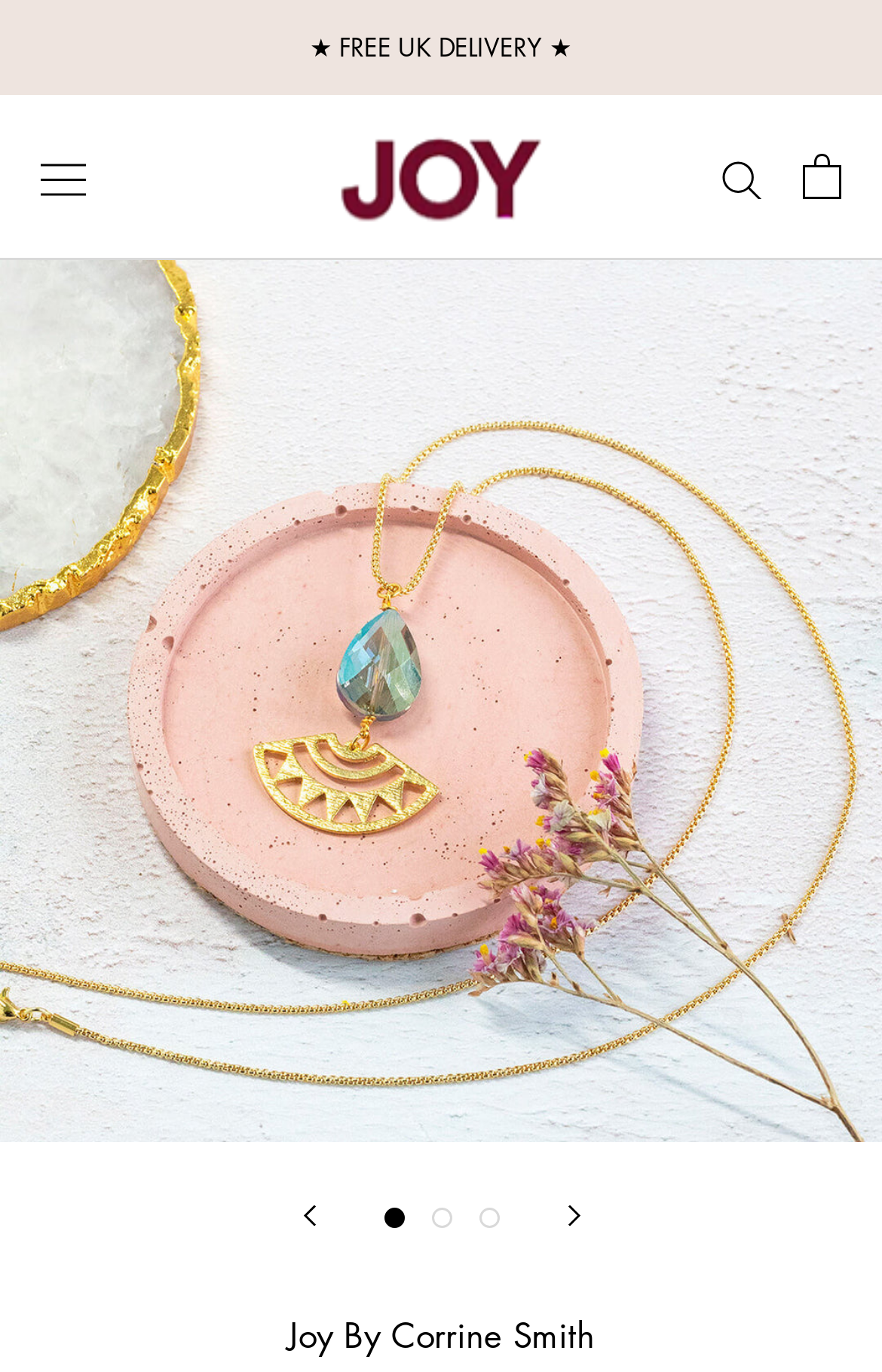What is the material of the necklace?
Refer to the image and provide a one-word or short phrase answer.

gold plated